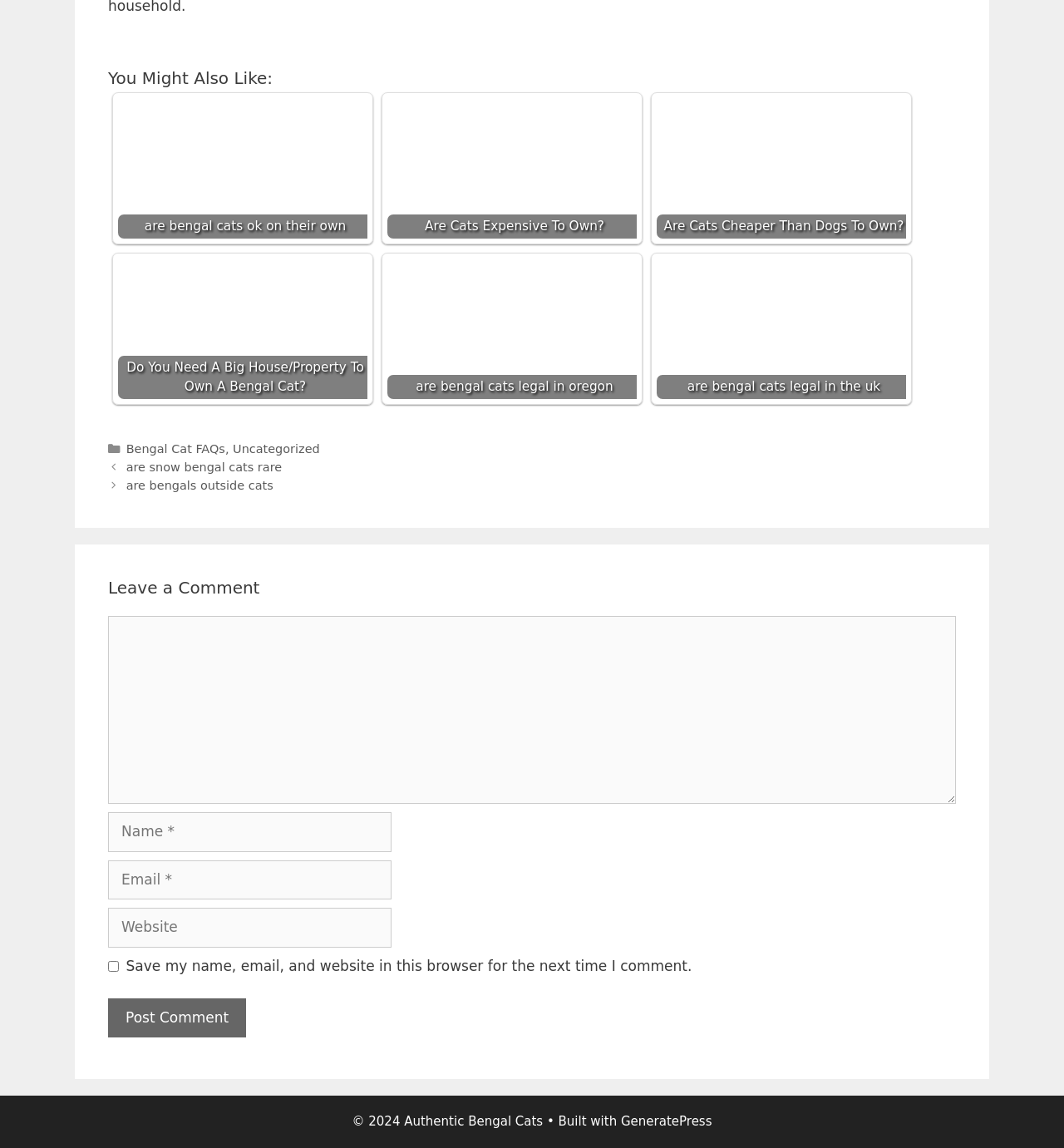Find and specify the bounding box coordinates that correspond to the clickable region for the instruction: "Leave a comment".

[0.102, 0.537, 0.898, 0.701]